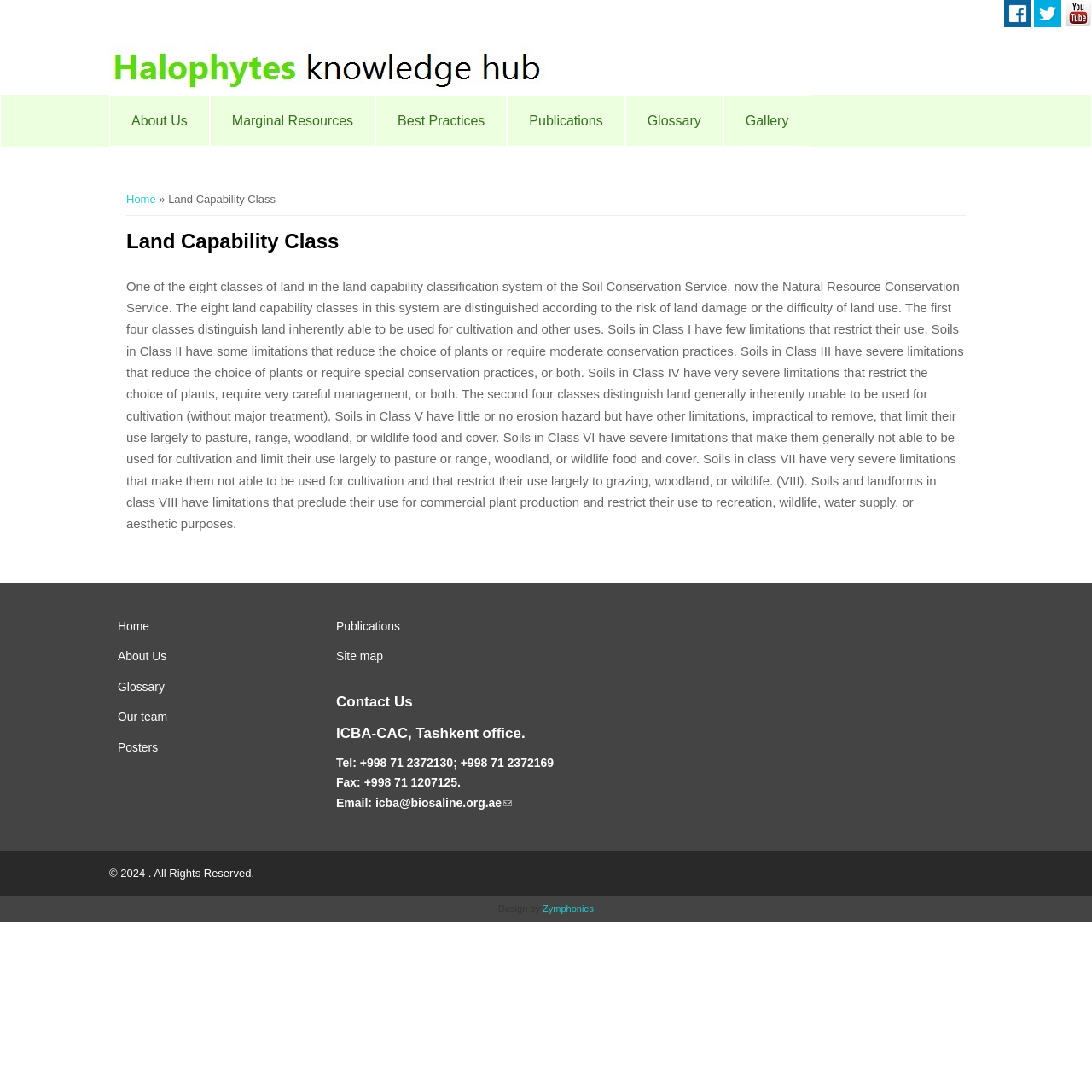Please identify the coordinates of the bounding box that should be clicked to fulfill this instruction: "Search for a book".

None